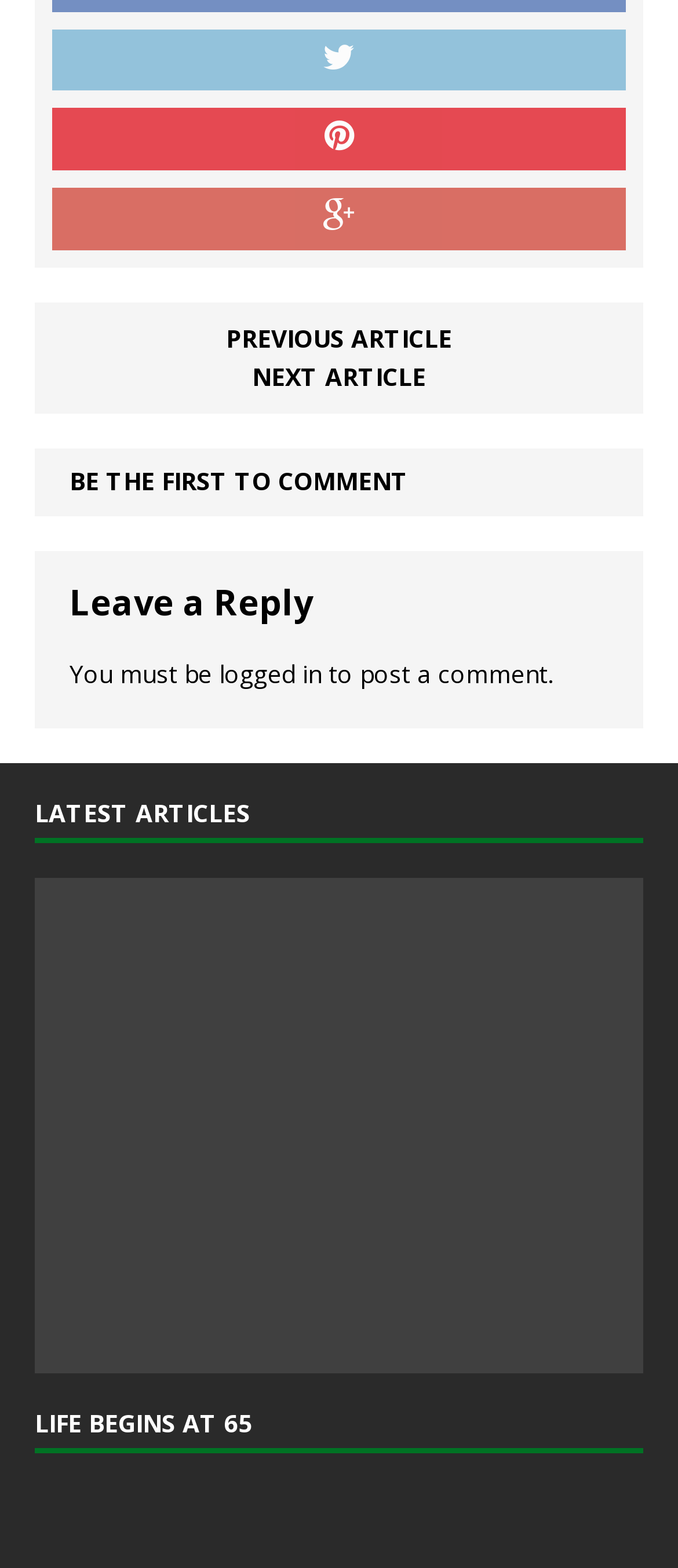What is the theme of the 'LIFE BEGINS AT 65' section?
Based on the image, respond with a single word or phrase.

Life after 65